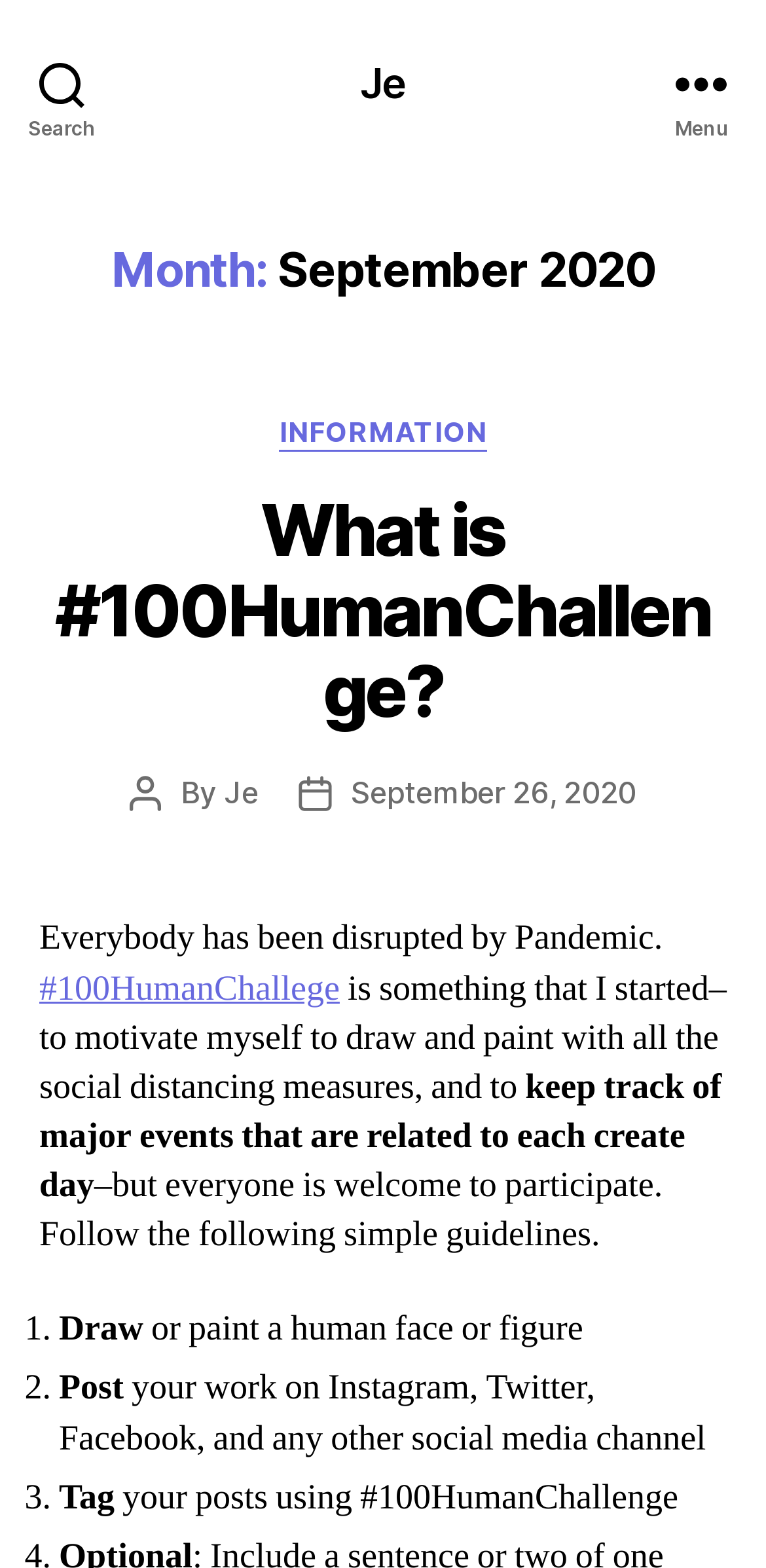Utilize the details in the image to thoroughly answer the following question: How many steps are there to participate in #100HumanChallenge?

The webpage lists three steps to participate in #100HumanChallenge: Draw or paint a human face or figure, Post your work on social media, and Tag your posts using #100HumanChallenge.